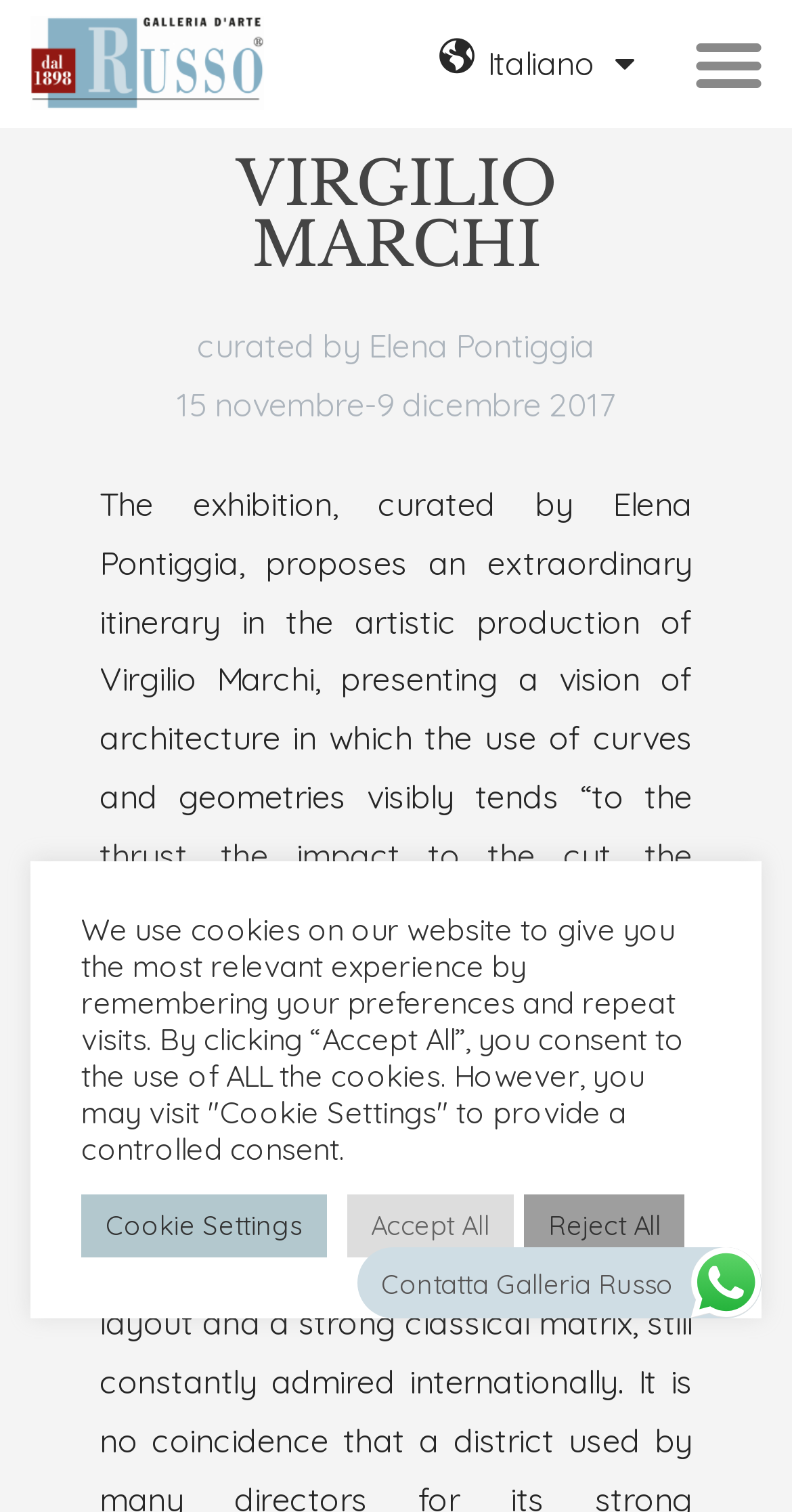Based on the element description parent_node: lists.wikimedia.org, identify the bounding box of the UI element in the given webpage screenshot. The coordinates should be in the format (top-left x, top-left y, bottom-right x, bottom-right y) and must be between 0 and 1.

None